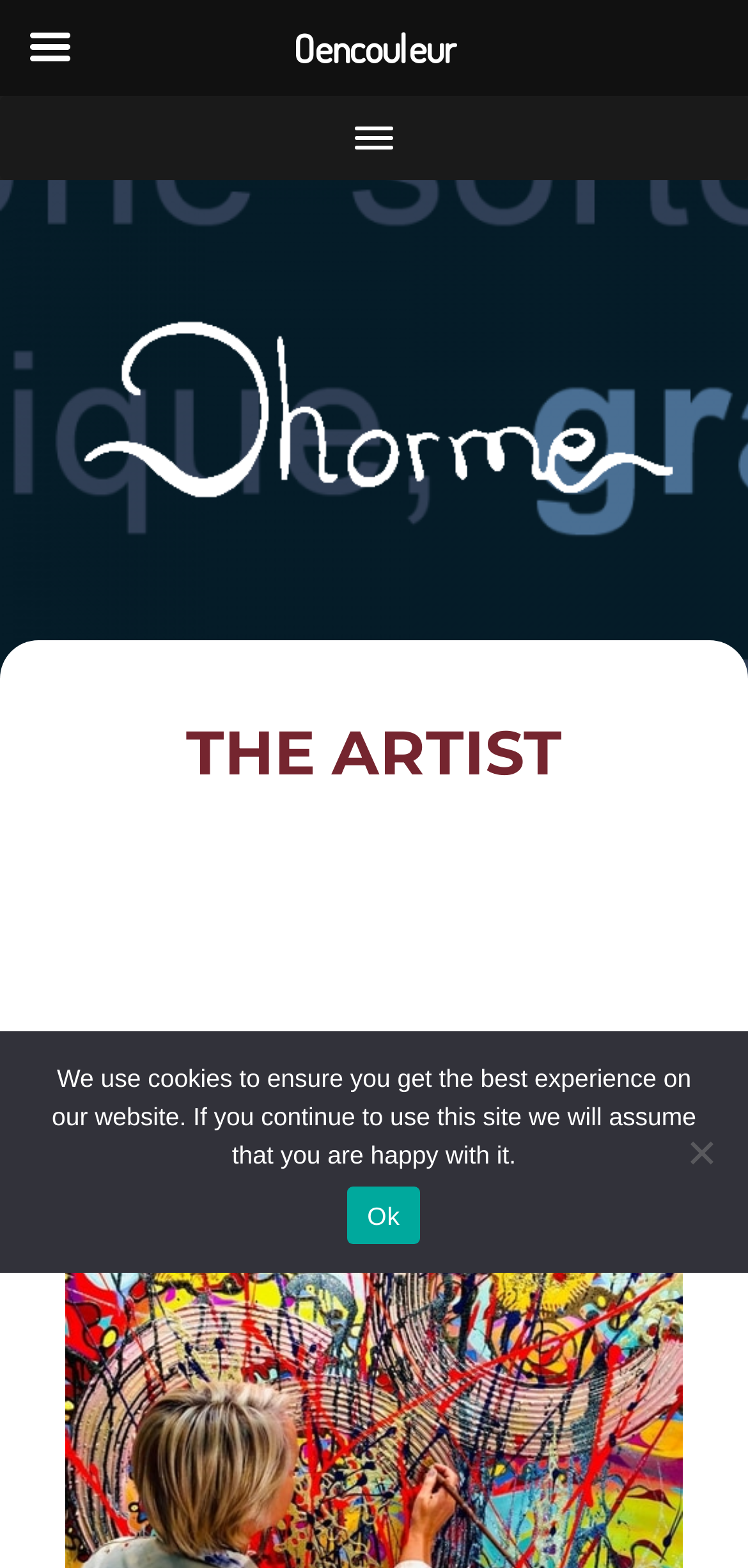How many links are on the webpage?
Using the image, answer in one word or phrase.

3